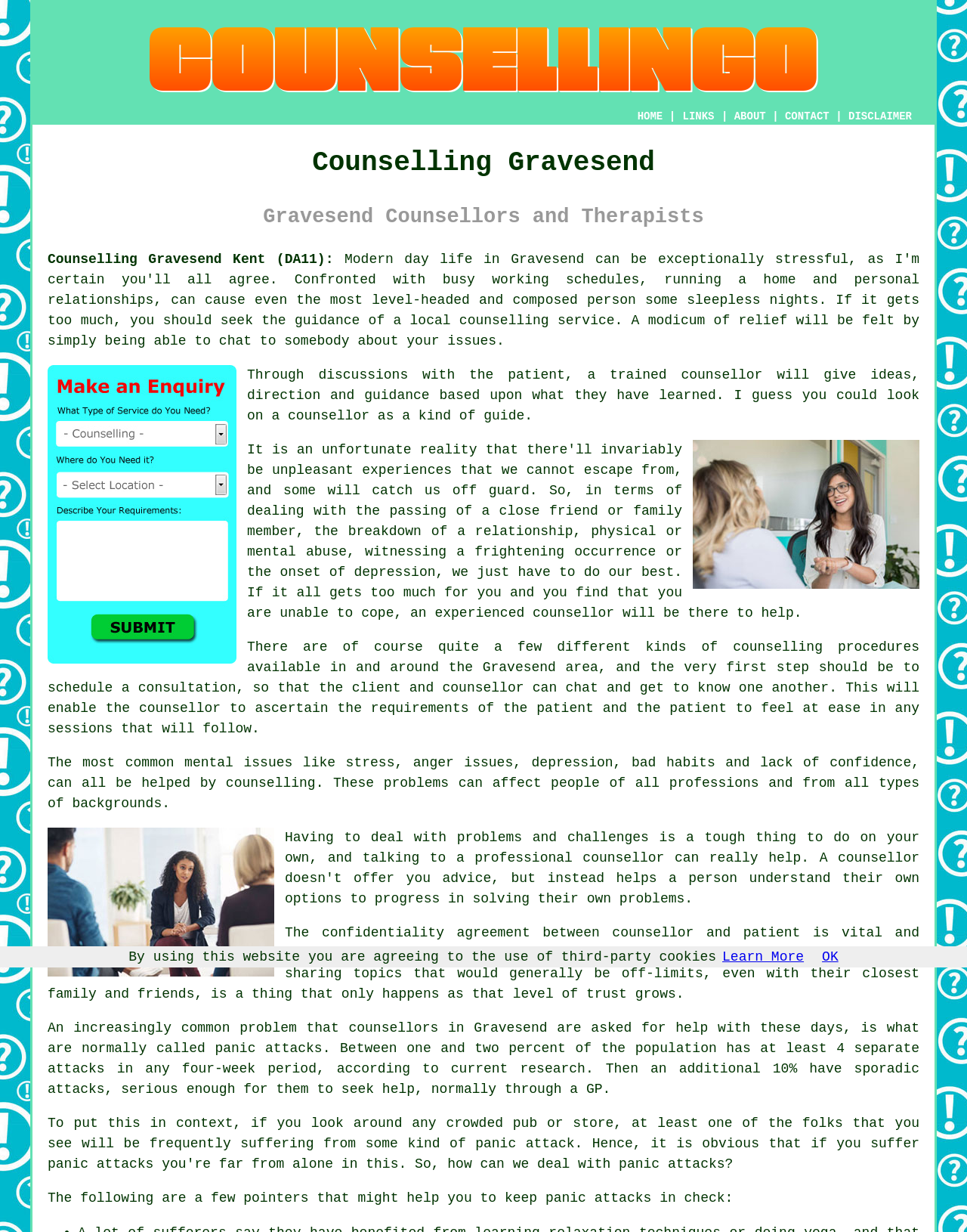Please identify the bounding box coordinates of the region to click in order to complete the given instruction: "Click the HOME link". The coordinates should be four float numbers between 0 and 1, i.e., [left, top, right, bottom].

[0.659, 0.09, 0.685, 0.099]